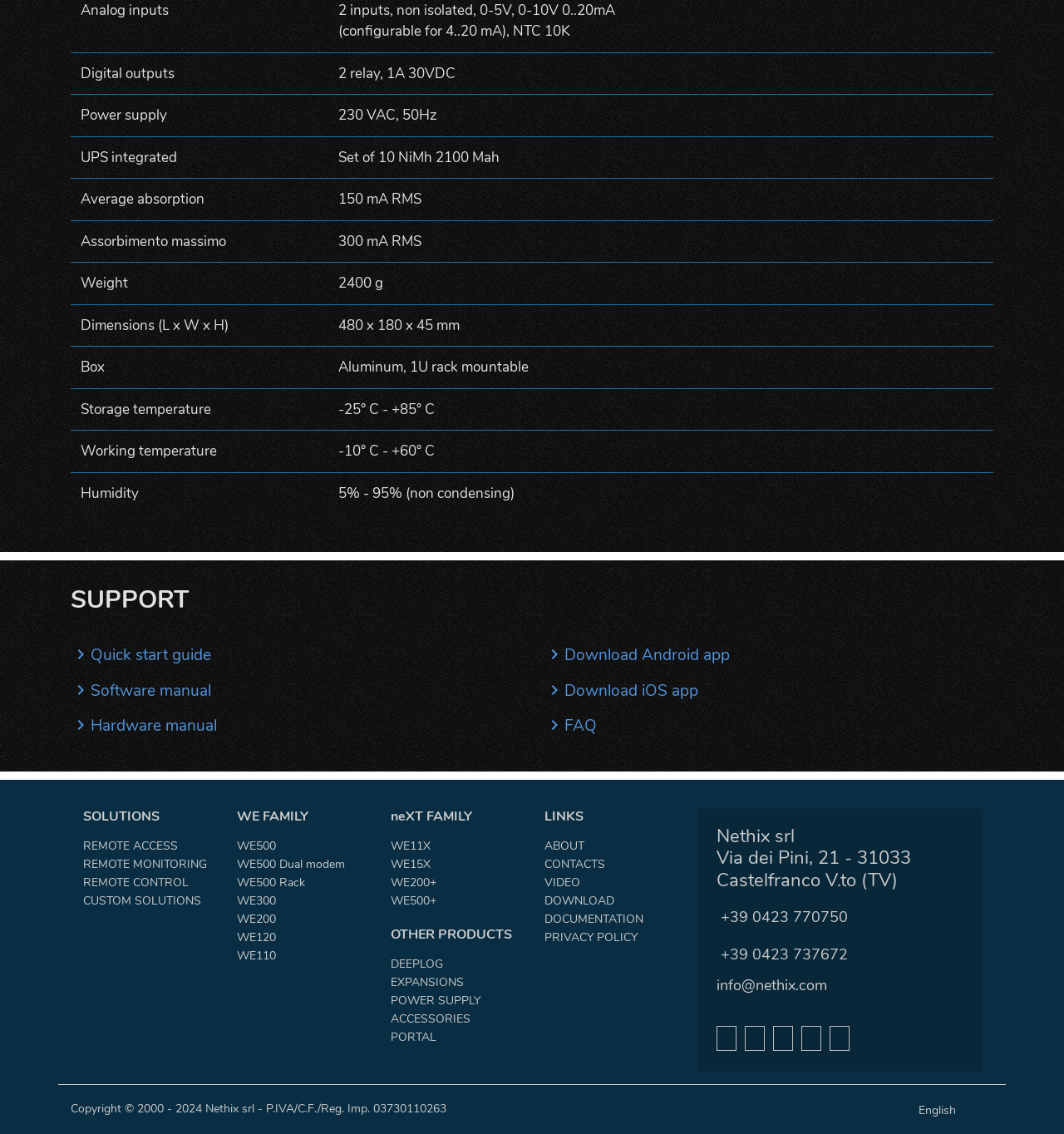Identify the bounding box coordinates of the element to click to follow this instruction: 'View the 'SOLUTIONS''. Ensure the coordinates are four float values between 0 and 1, provided as [left, top, right, bottom].

[0.078, 0.713, 0.199, 0.727]